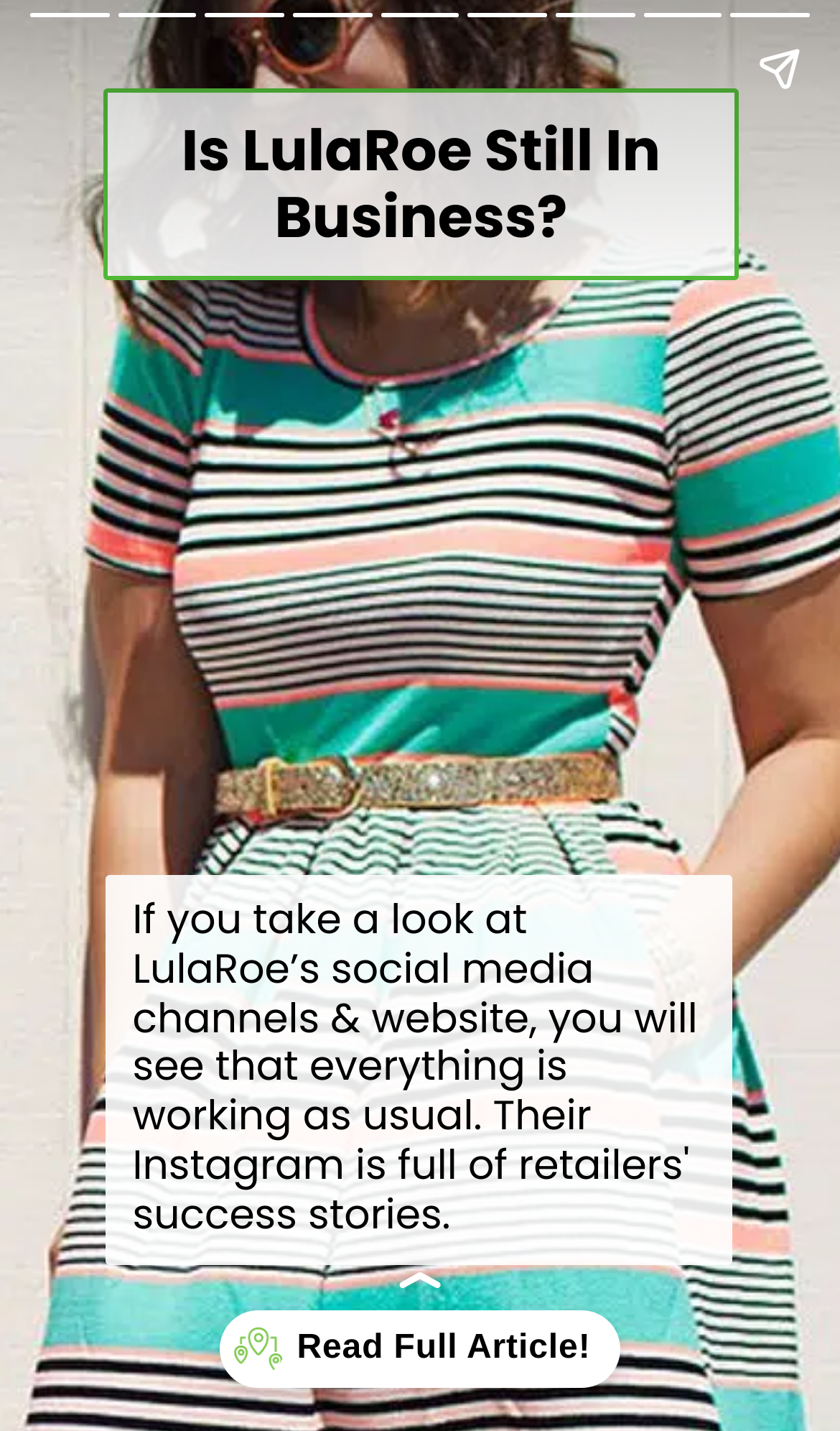Is there an image on the 'Read Full Article!' button? Look at the image and give a one-word or short phrase answer.

Yes